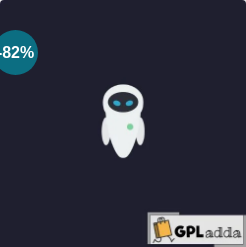Explain the image in a detailed way.

This image showcases the logo for the "WordPress Automatic Plugin," which features a friendly, humanoid character resembling a ghost or white figure with blue eyes. Positioned in the upper left corner is a badge indicating a significant discount of 82%. The background is dark, accentuating the whimsical design of the character. In the bottom right corner, the logo of "GPLadda" is displayed, suggesting that the plugin is available through this platform. The overall design conveys both a playful aesthetic and a strong promotional message, highlighting the substantial savings for customers interested in automating content import on their WordPress sites.